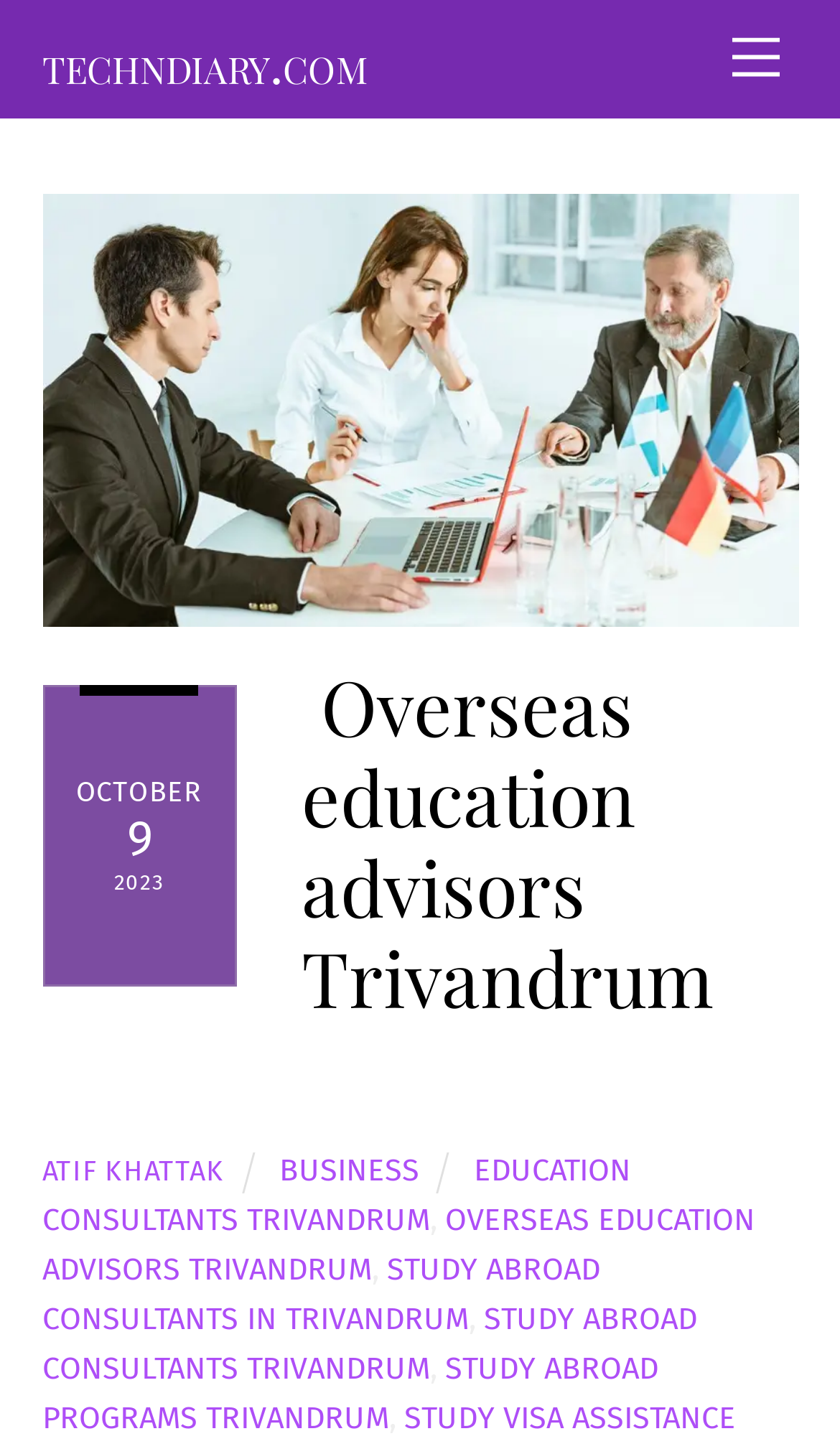Determine the bounding box coordinates of the section I need to click to execute the following instruction: "Read more about 'Overseas education advisors Trivandrum'". Provide the coordinates as four float numbers between 0 and 1, i.e., [left, top, right, bottom].

[0.05, 0.397, 0.95, 0.425]